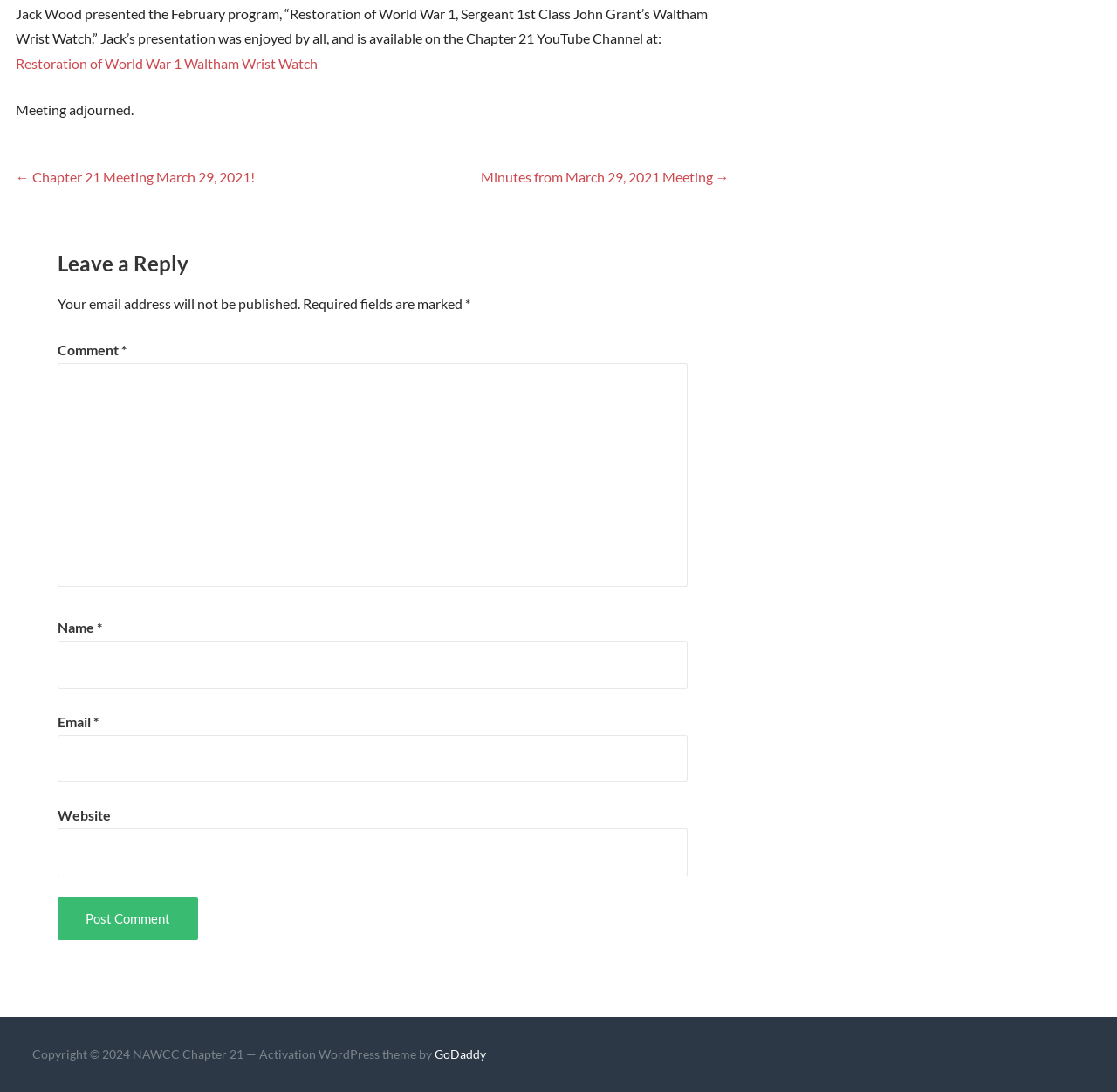Determine the bounding box coordinates of the region that needs to be clicked to achieve the task: "Click the link to watch the February program presentation".

[0.014, 0.051, 0.284, 0.066]